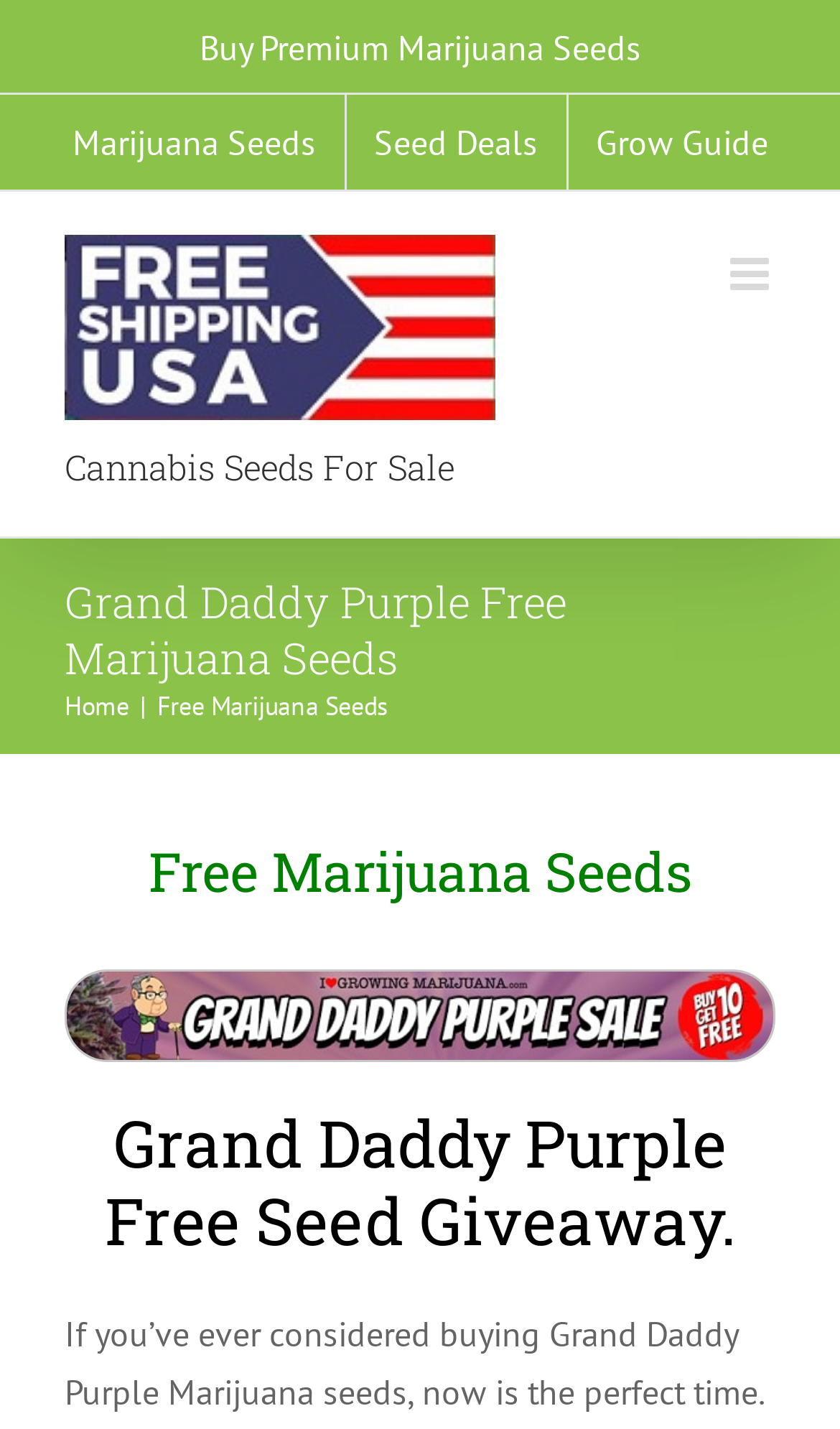How many headings are under the 'Free Marijuana Seeds' link?
Please craft a detailed and exhaustive response to the question.

Under the 'Free Marijuana Seeds' link, I found two heading elements, which are 'Free Marijuana Seeds' and 'Grand Daddy Purple Free Seed Giveaway.'. Therefore, there are two headings under the 'Free Marijuana Seeds' link.